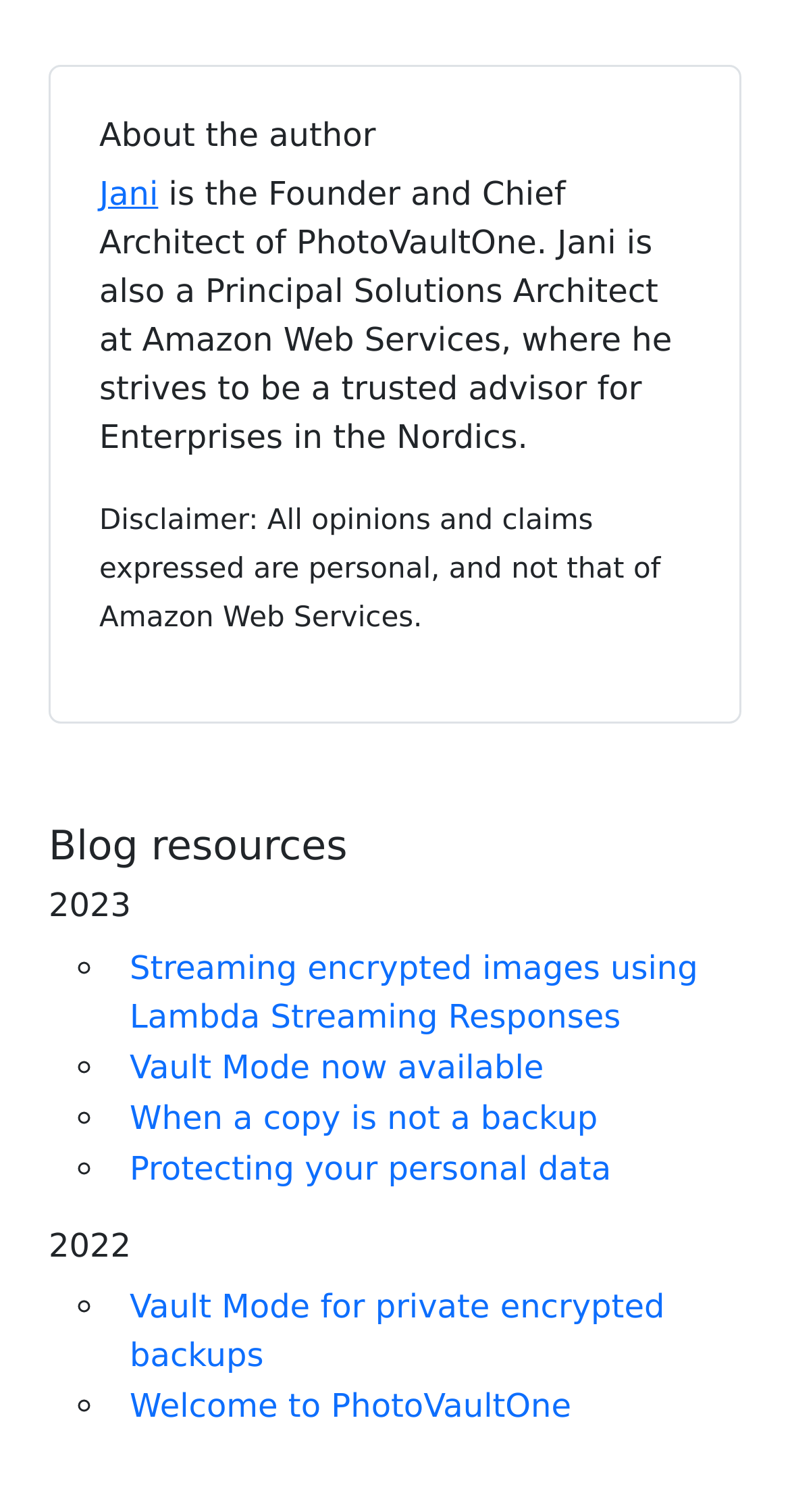Please determine the bounding box of the UI element that matches this description: Protecting your personal data. The coordinates should be given as (top-left x, top-left y, bottom-right x, bottom-right y), with all values between 0 and 1.

[0.164, 0.76, 0.774, 0.785]